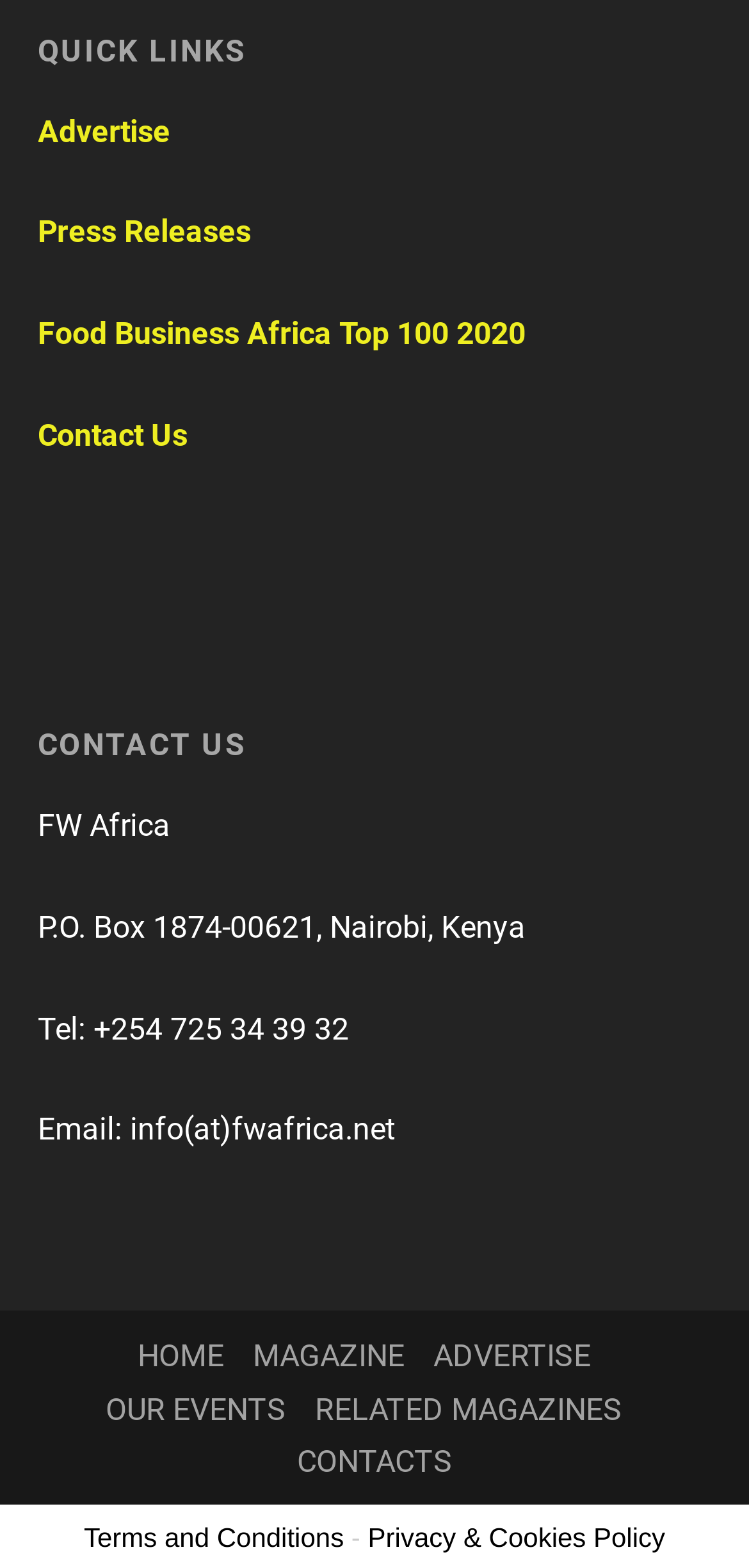Identify the bounding box coordinates of the element to click to follow this instruction: 'View Food Business Africa Top 100 2020'. Ensure the coordinates are four float values between 0 and 1, provided as [left, top, right, bottom].

[0.05, 0.201, 0.701, 0.224]